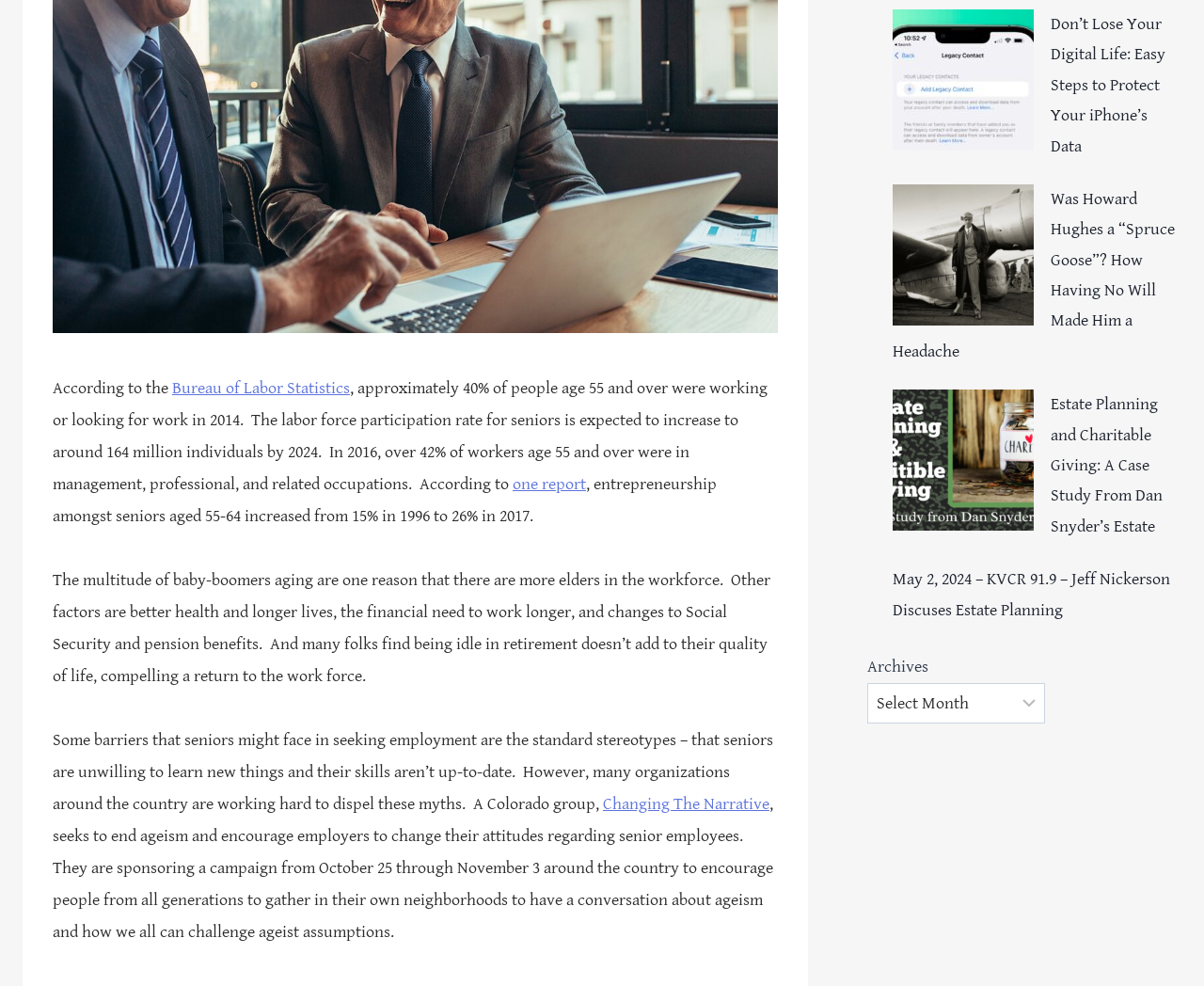Based on the element description: "Bureau of Labor Statistics", identify the bounding box coordinates for this UI element. The coordinates must be four float numbers between 0 and 1, listed as [left, top, right, bottom].

[0.143, 0.383, 0.291, 0.403]